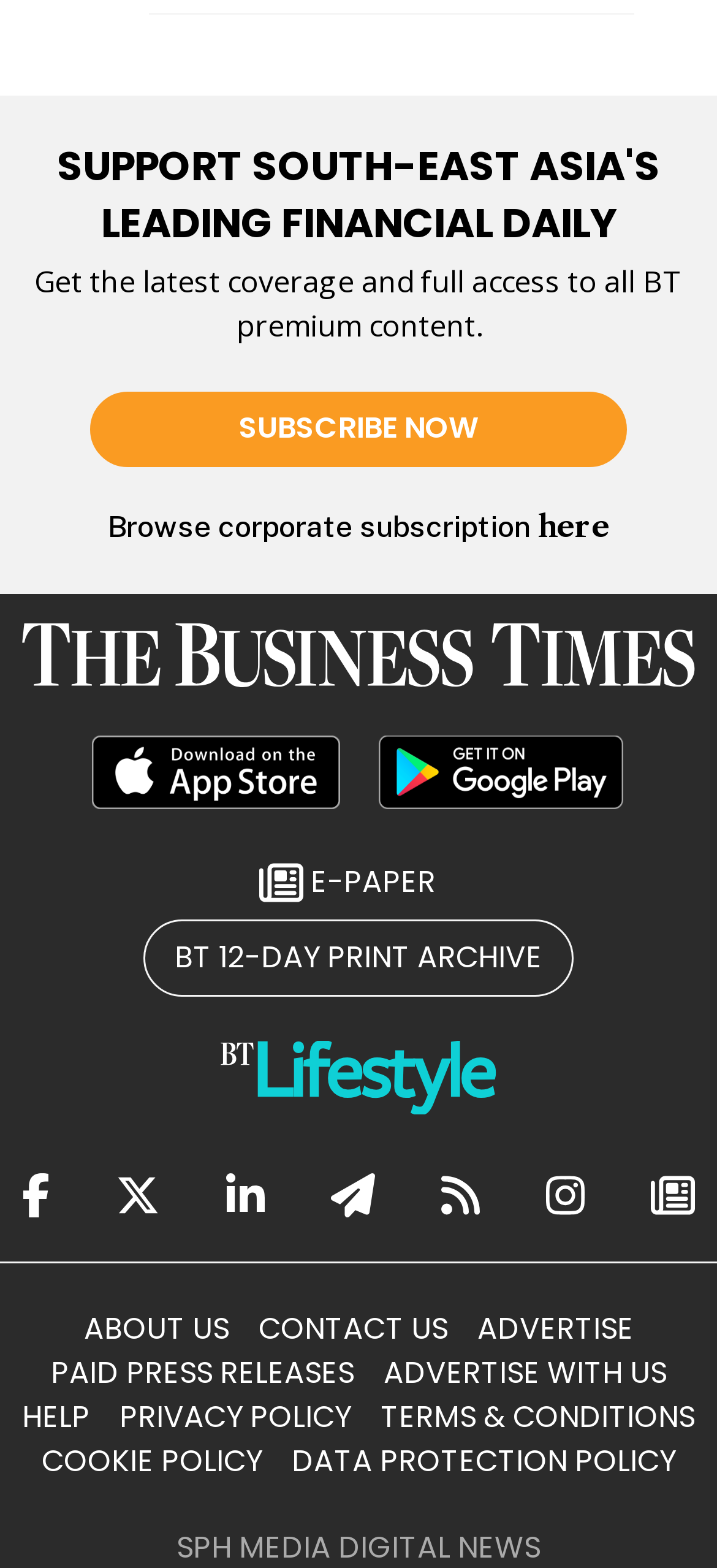Find the bounding box coordinates for the area that should be clicked to accomplish the instruction: "Subscribe to premium content".

[0.125, 0.25, 0.875, 0.298]